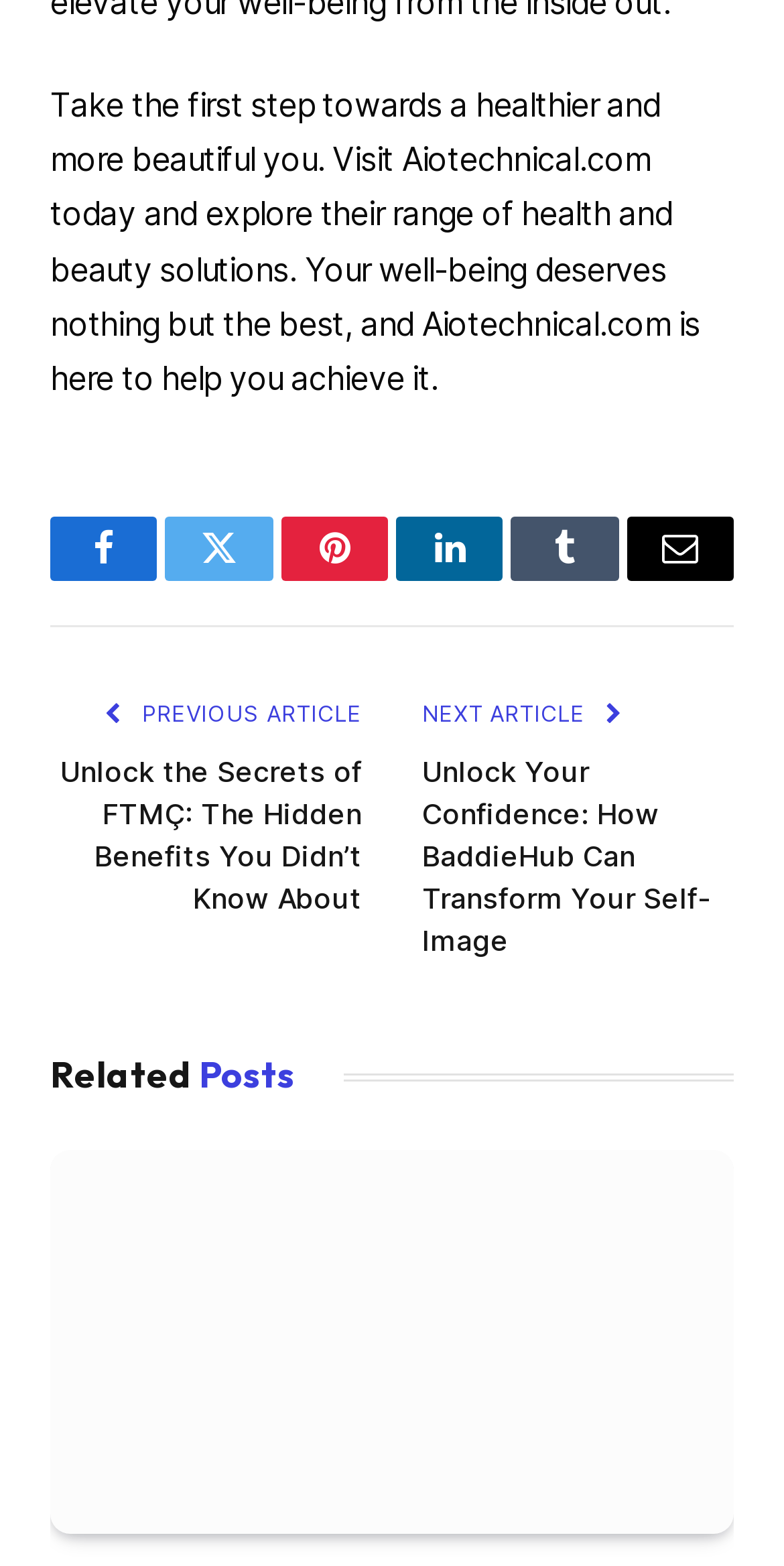What is the category of the related posts?
Kindly offer a comprehensive and detailed response to the question.

The category of the related posts is health and beauty, as indicated by the heading 'Related Posts' and the link elements with OCR text related to health and beauty, such as 'Maximizing Fitness Goals: The Unveiling of Beligas Aromasin and Odin Pharma in the Anabolic Steroids Industry'.